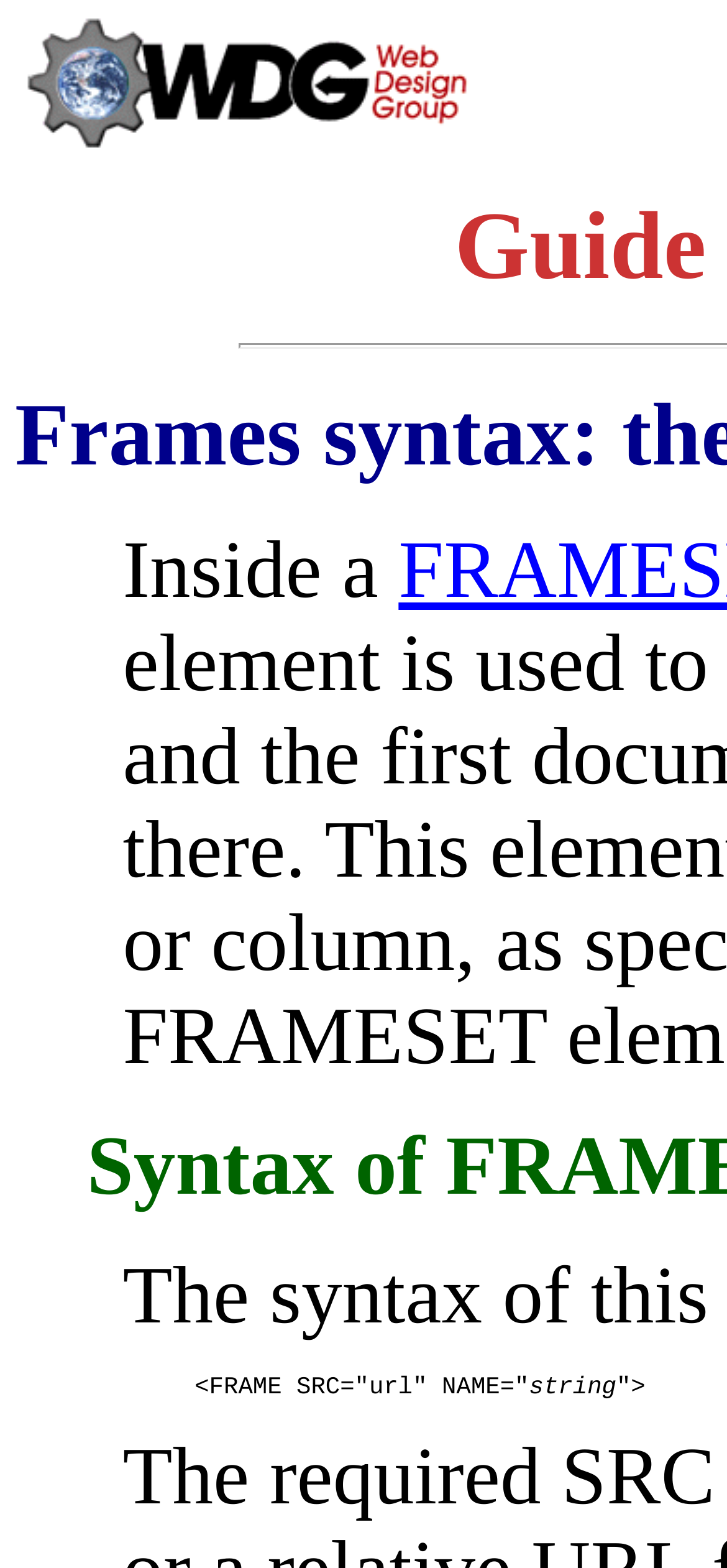Explain in detail what is displayed on the webpage.

The webpage is about the syntax of the FRAME element in HTML. At the top-left corner, there is an image with the text "The Web Design Group presents:". Below the image, there is a paragraph of text that starts with "Inside a". 

On the lower part of the page, there is a code snippet that demonstrates the syntax of the FRAME element. The code starts with "<FRAME SRC=" and is followed by "url", then "NAME=", and finally "string">". The code snippet is positioned near the bottom of the page.